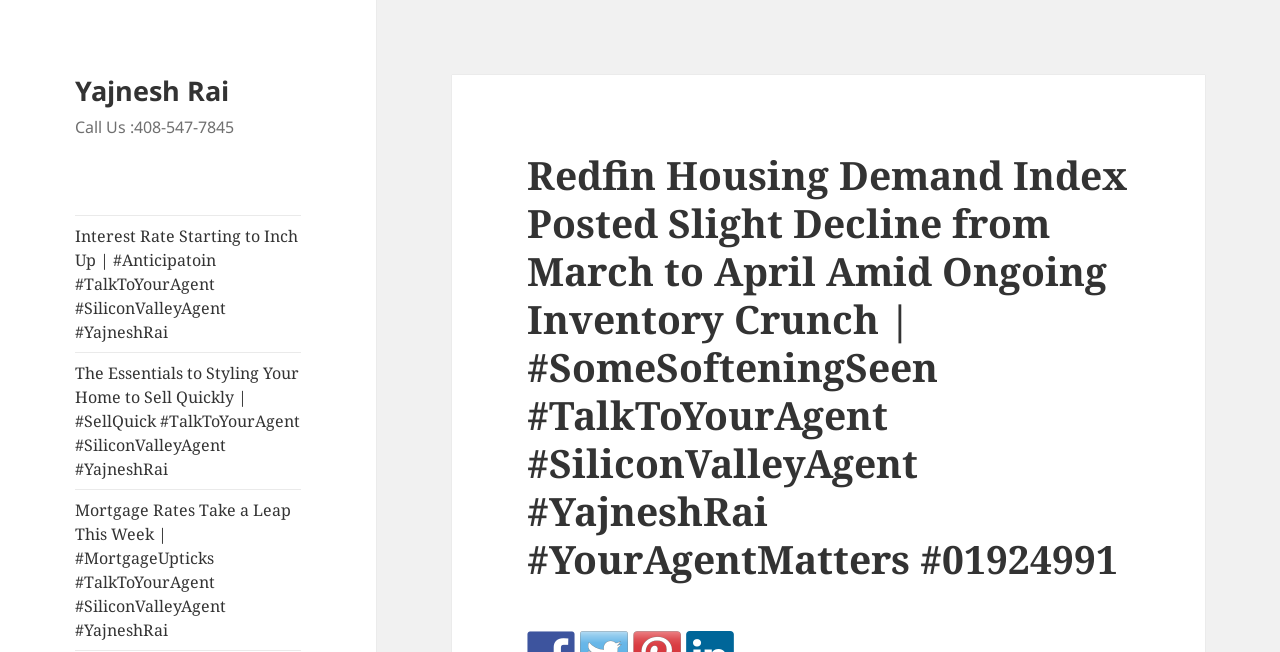Who is the agent mentioned on the webpage?
Please use the image to deliver a detailed and complete answer.

I found the agent's name by looking at the link elements and static text elements that mention 'Yajnesh Rai'.